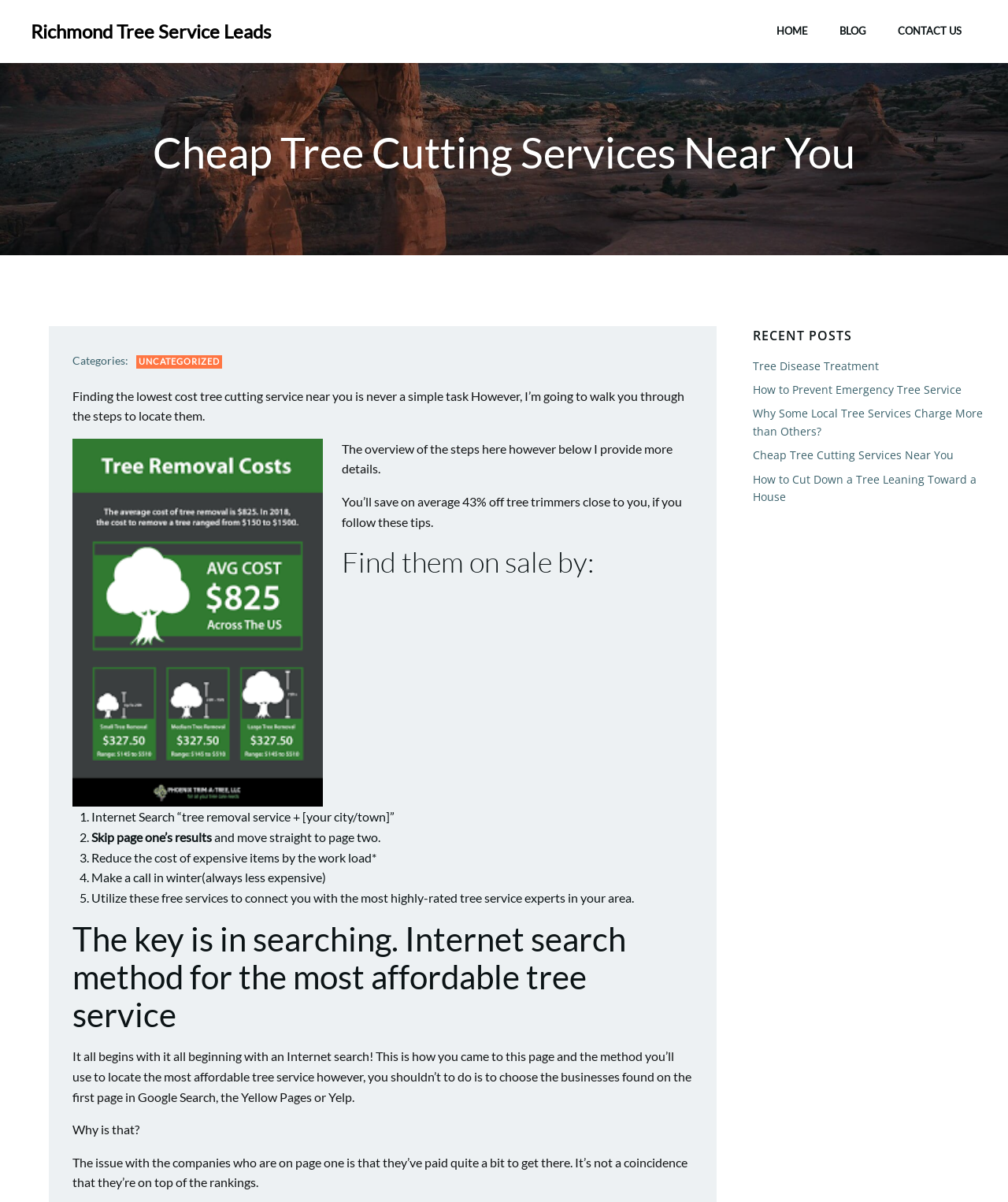Identify and provide the text content of the webpage's primary headline.

Cheap Tree Cutting Services Near You